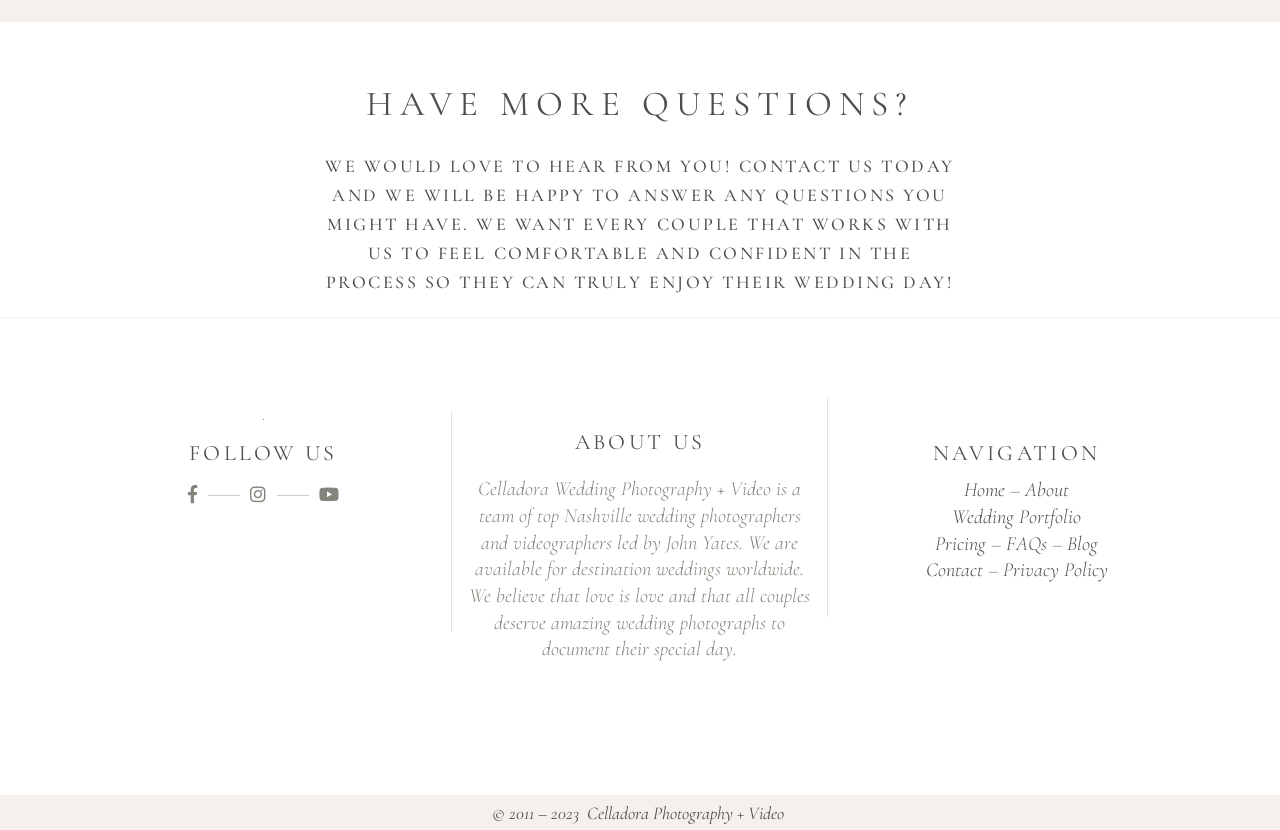Determine the bounding box coordinates of the region to click in order to accomplish the following instruction: "Follow us on social media". Provide the coordinates as four float numbers between 0 and 1, specifically [left, top, right, bottom].

[0.147, 0.581, 0.192, 0.611]